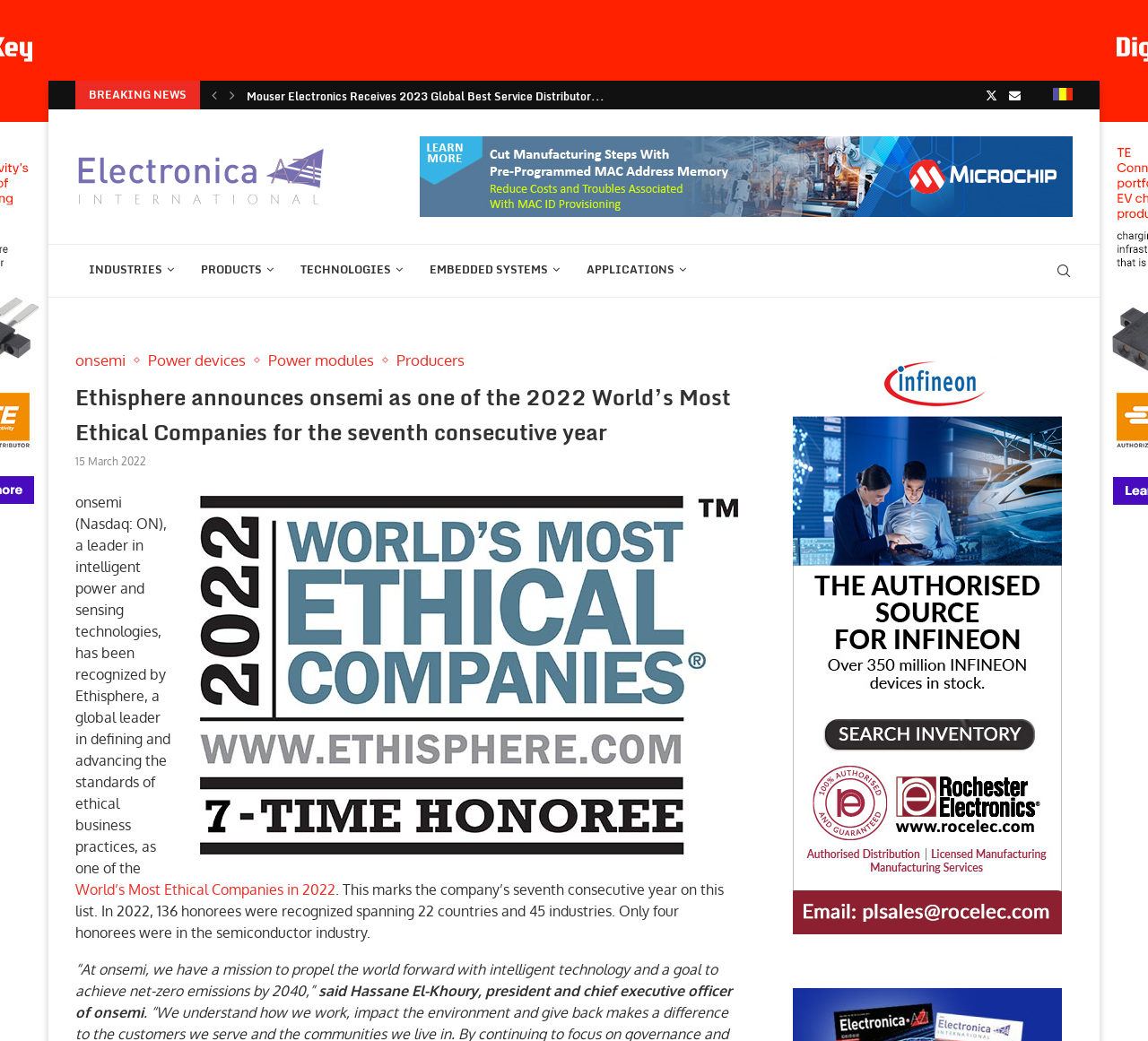What is the company recognized by Ethisphere?
Please respond to the question thoroughly and include all relevant details.

According to the webpage, onsemi (Nasdaq: ON) has been recognized by Ethisphere as one of the 2022 World’s Most Ethical Companies for the seventh consecutive year.